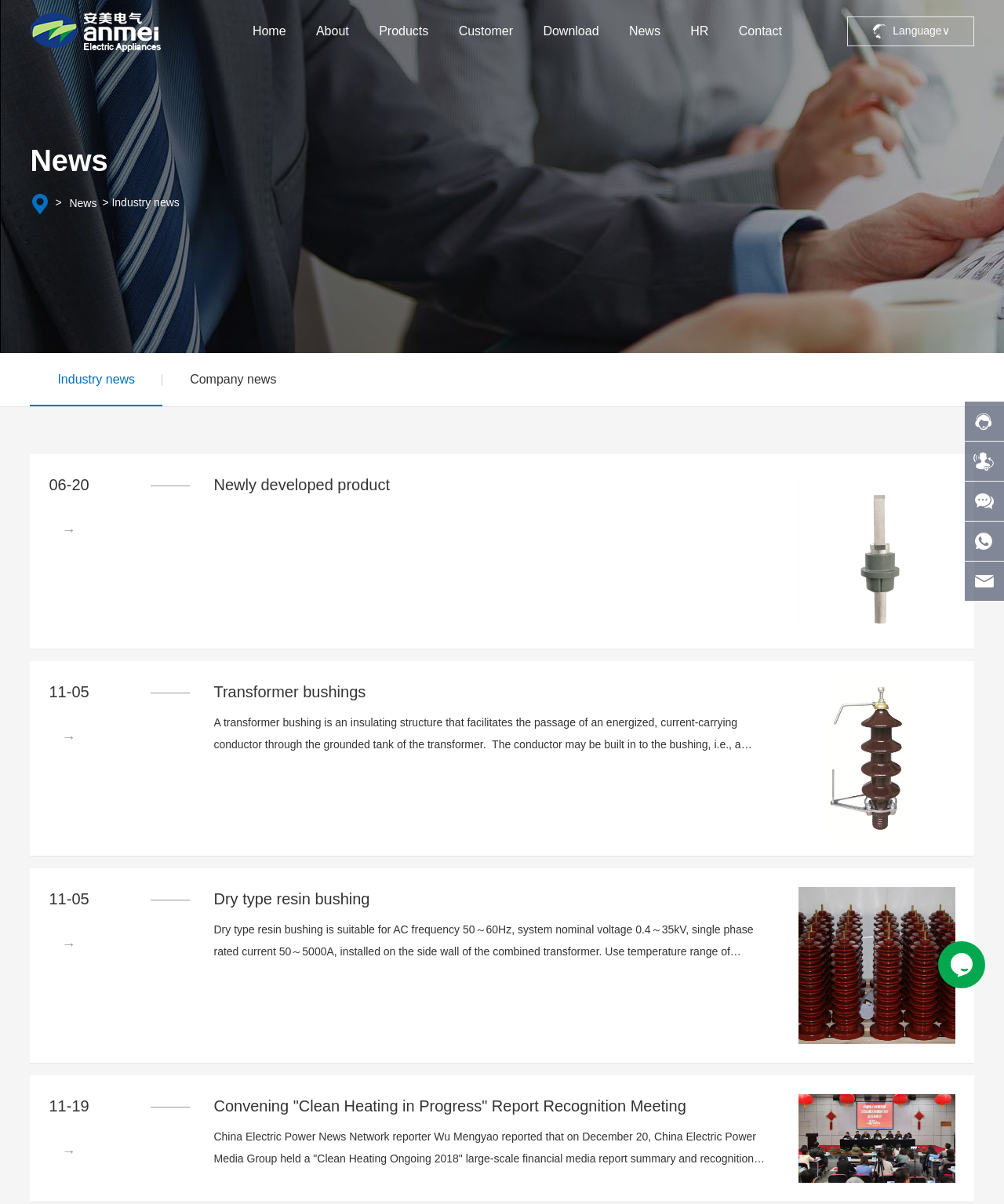Provide the bounding box coordinates of the HTML element this sentence describes: "Customer".

[0.442, 0.0, 0.526, 0.052]